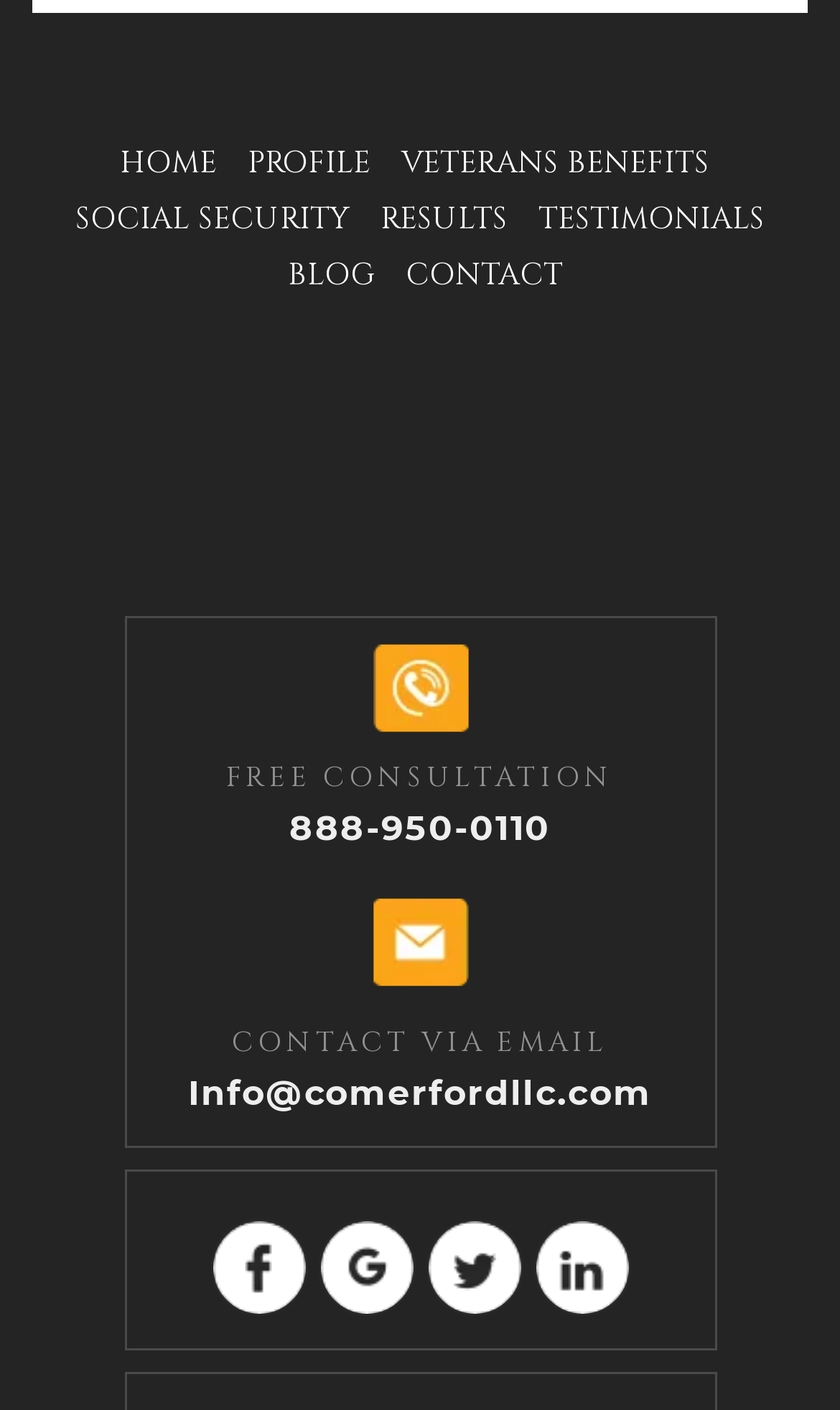Please mark the bounding box coordinates of the area that should be clicked to carry out the instruction: "contact via email".

[0.224, 0.76, 0.776, 0.789]